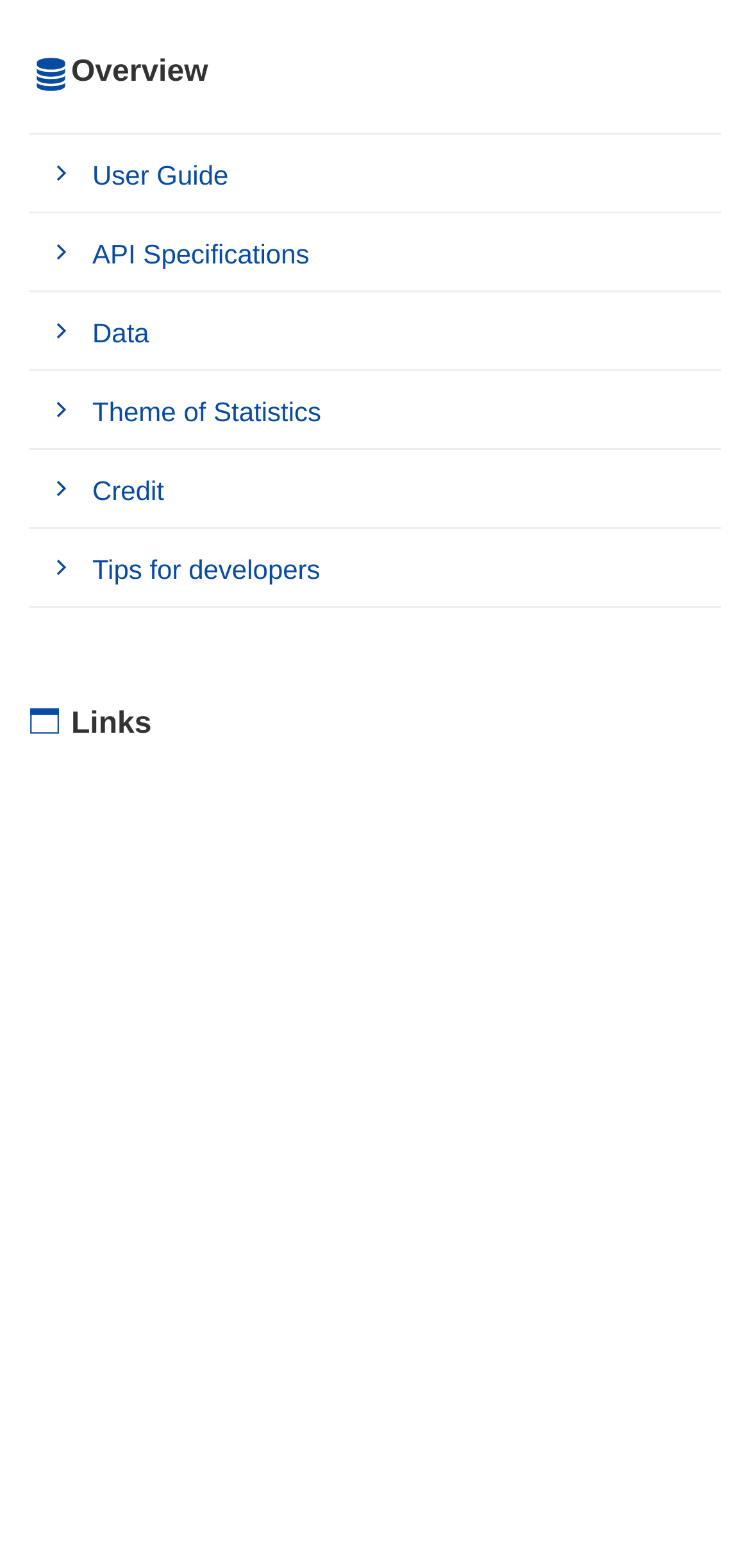Identify the bounding box coordinates of the region that should be clicked to execute the following instruction: "View user guide".

[0.038, 0.086, 0.962, 0.137]